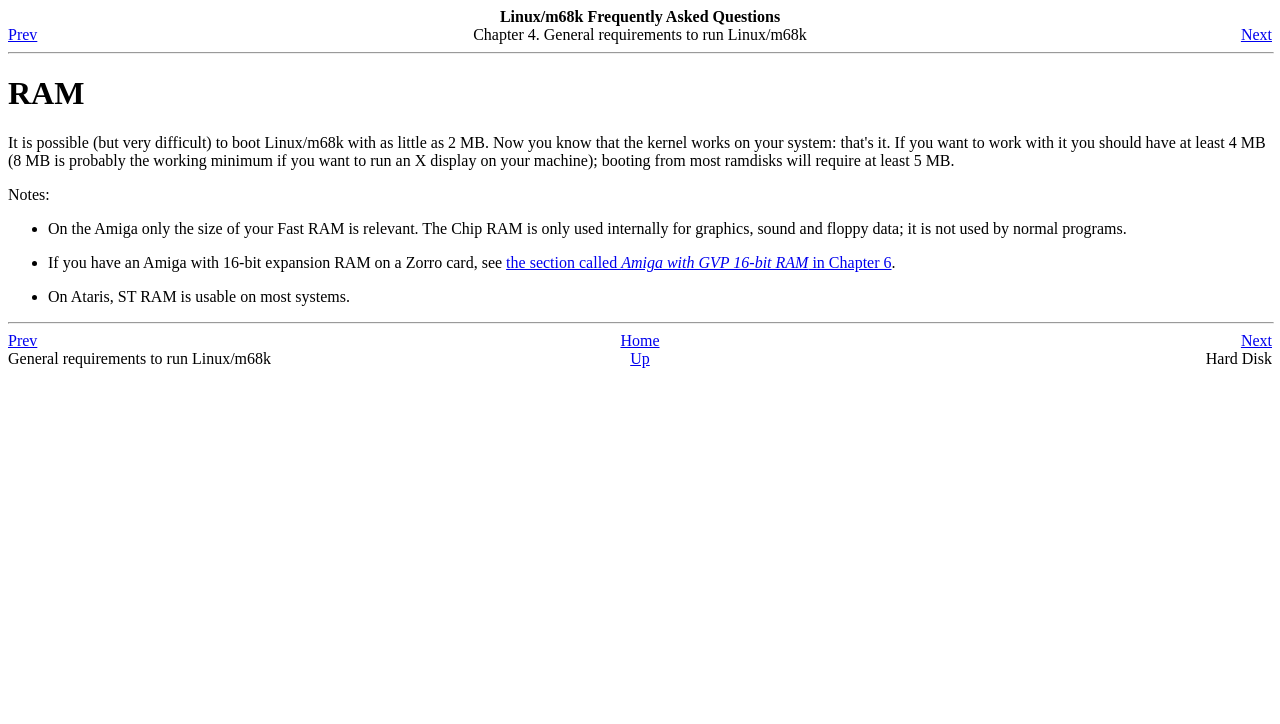Can you specify the bounding box coordinates of the area that needs to be clicked to fulfill the following instruction: "Visit the athletics page"?

None